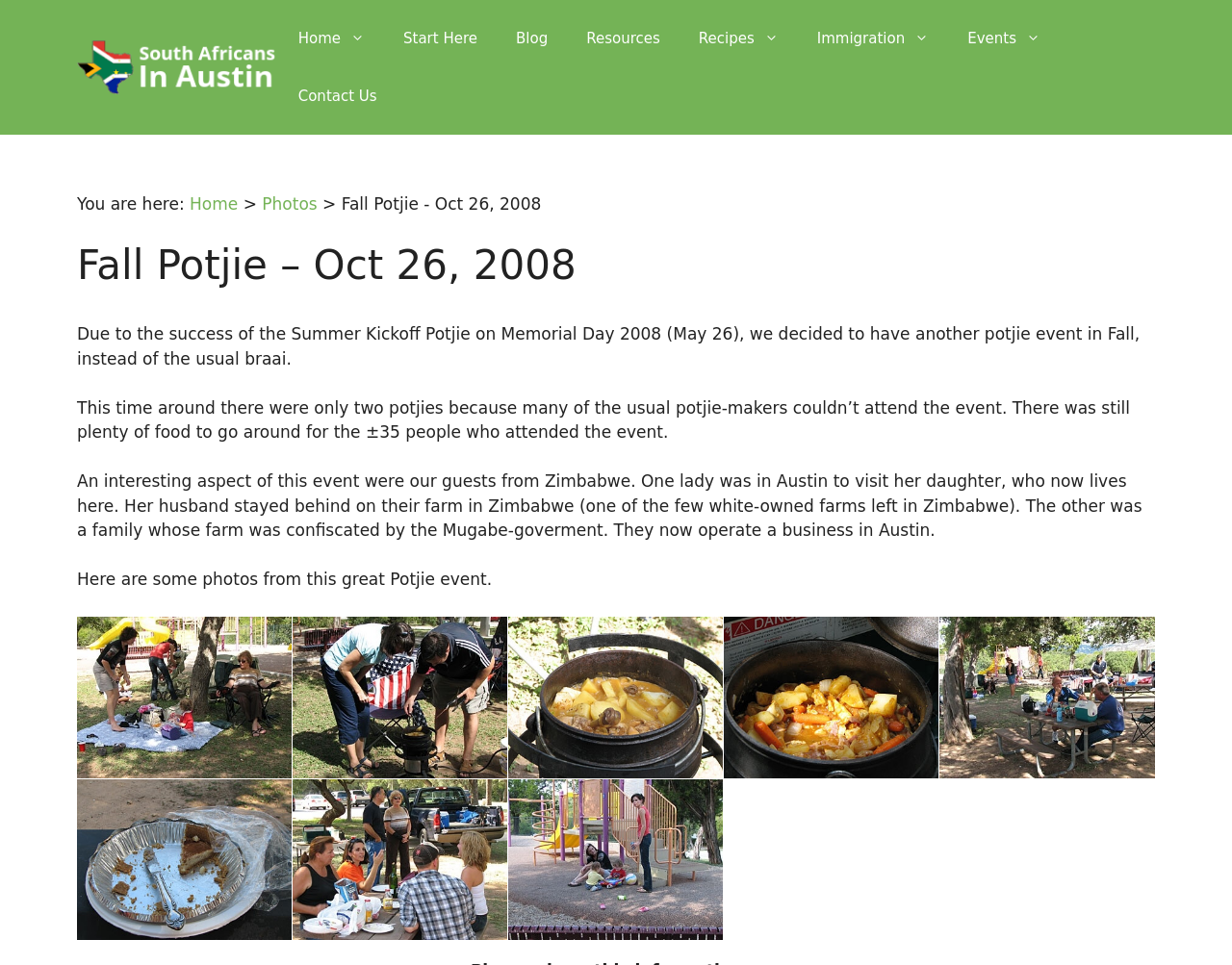What is the name of the organization behind this webpage?
Refer to the image and provide a concise answer in one word or phrase.

South Africans in Austin